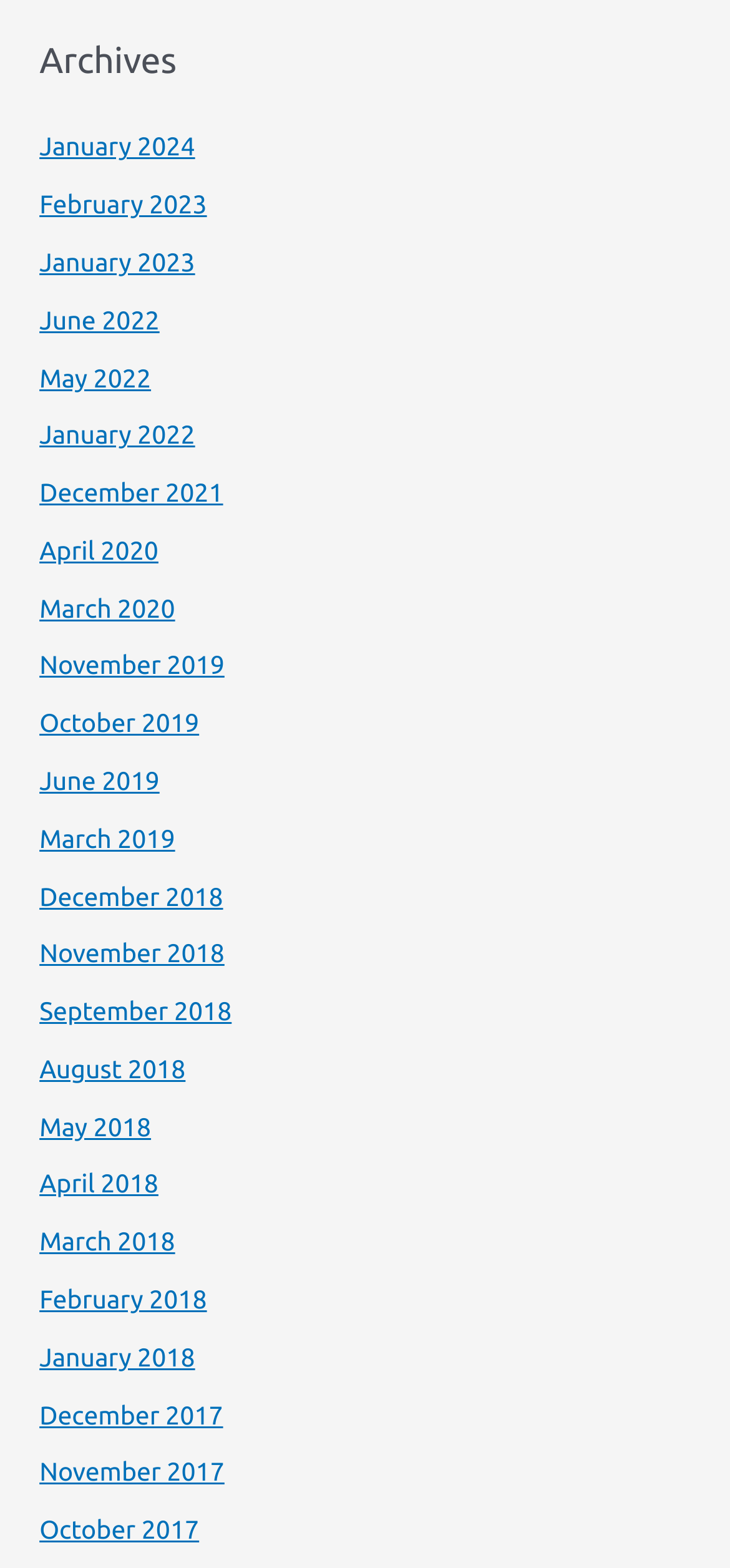Locate the bounding box coordinates of the element that needs to be clicked to carry out the instruction: "view December 2021 archives". The coordinates should be given as four float numbers ranging from 0 to 1, i.e., [left, top, right, bottom].

[0.054, 0.305, 0.306, 0.324]